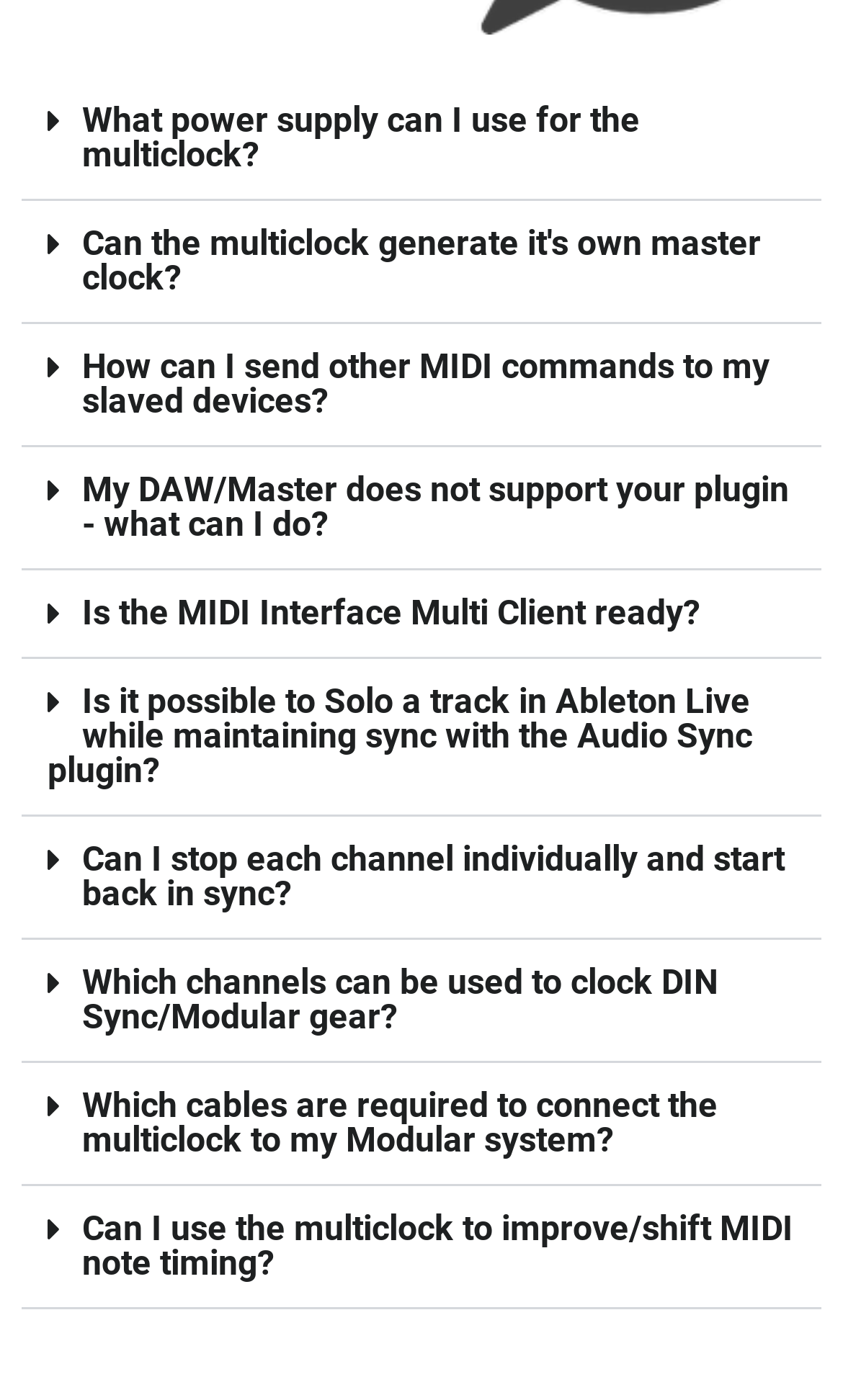Indicate the bounding box coordinates of the clickable region to achieve the following instruction: "Check 'Yelp' reviews."

None